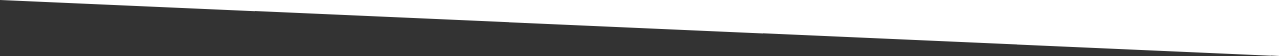What is the duration of the protection warranty?
We need a detailed and meticulous answer to the question.

The surrounding text references a 15-day protection warranty, asserting confidence in the product and highlighting immediate replacement services for dropped orders. This indicates that the warranty period is 15 days, during which the product is guaranteed to work as expected.